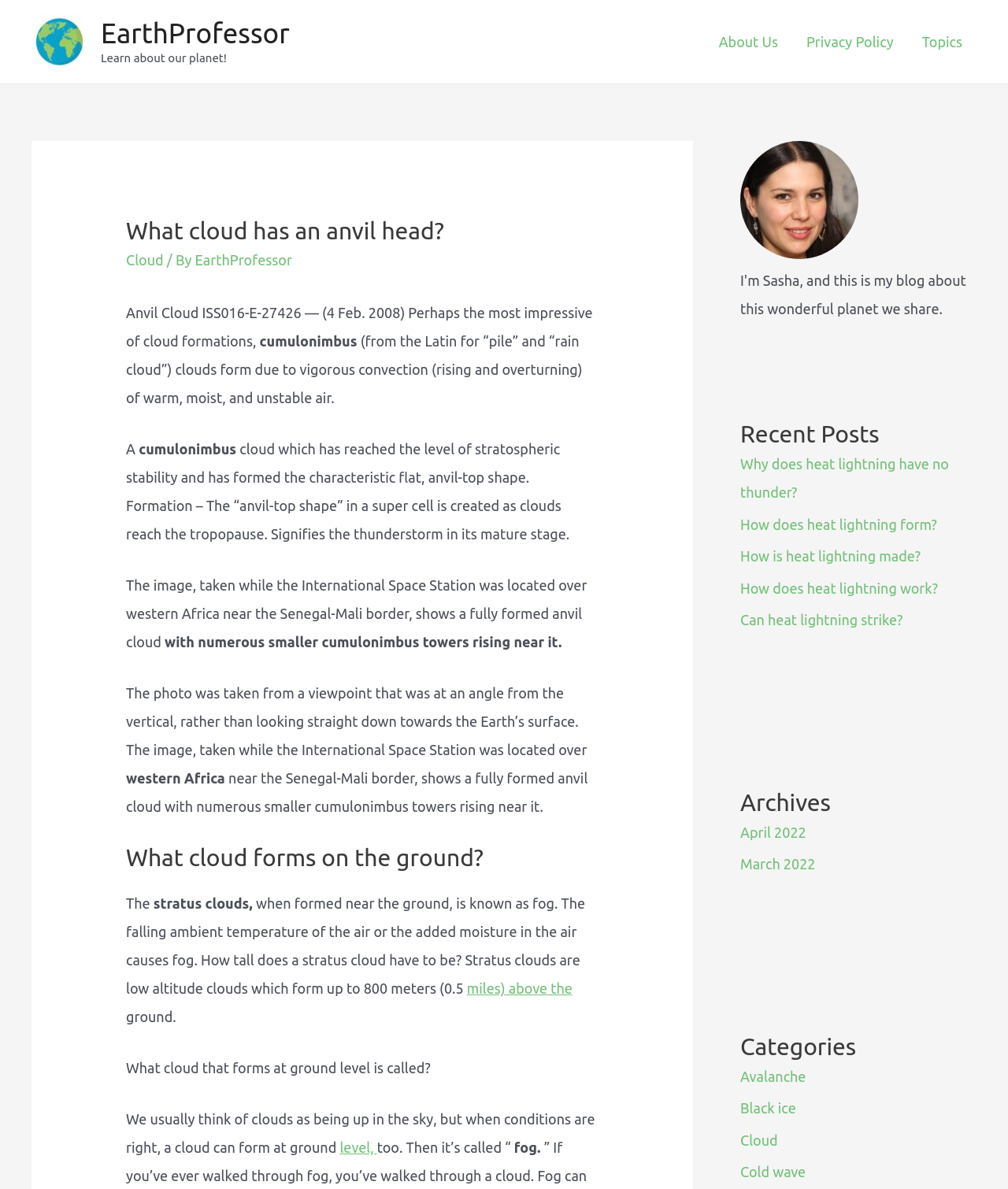Please identify the bounding box coordinates of where to click in order to follow the instruction: "Navigate to the about page".

None